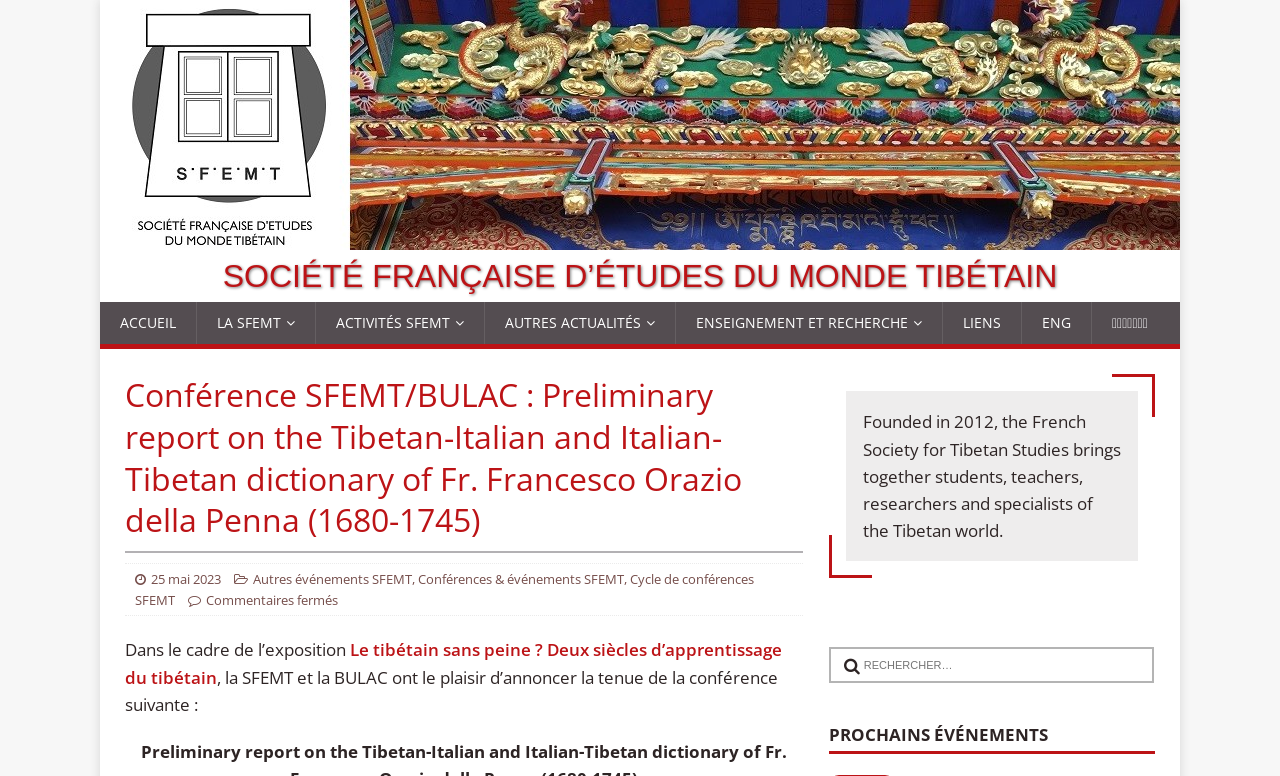When is the conference taking place?
Based on the image, please offer an in-depth response to the question.

The date of the conference can be found in the link '25 mai 2023' which is located below the heading 'Conférence SFEMT/BULAC : Preliminary report on the Tibetan-Italian and Italian-Tibetan dictionary of Fr. Francesco Orazio della Penna (1680-1745)'.